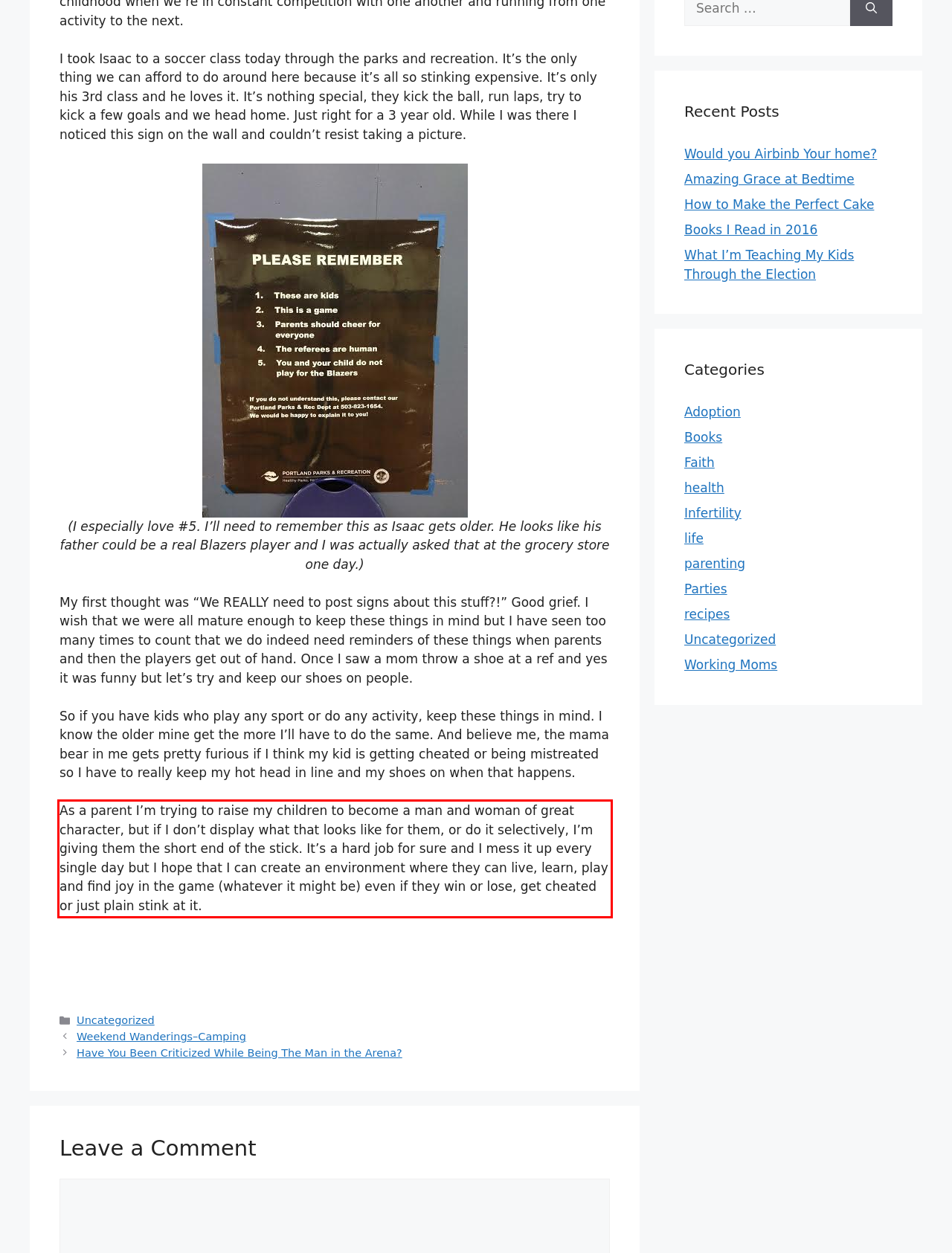The screenshot provided shows a webpage with a red bounding box. Apply OCR to the text within this red bounding box and provide the extracted content.

As a parent I’m trying to raise my children to become a man and woman of great character, but if I don’t display what that looks like for them, or do it selectively, I’m giving them the short end of the stick. It’s a hard job for sure and I mess it up every single day but I hope that I can create an environment where they can live, learn, play and find joy in the game (whatever it might be) even if they win or lose, get cheated or just plain stink at it.